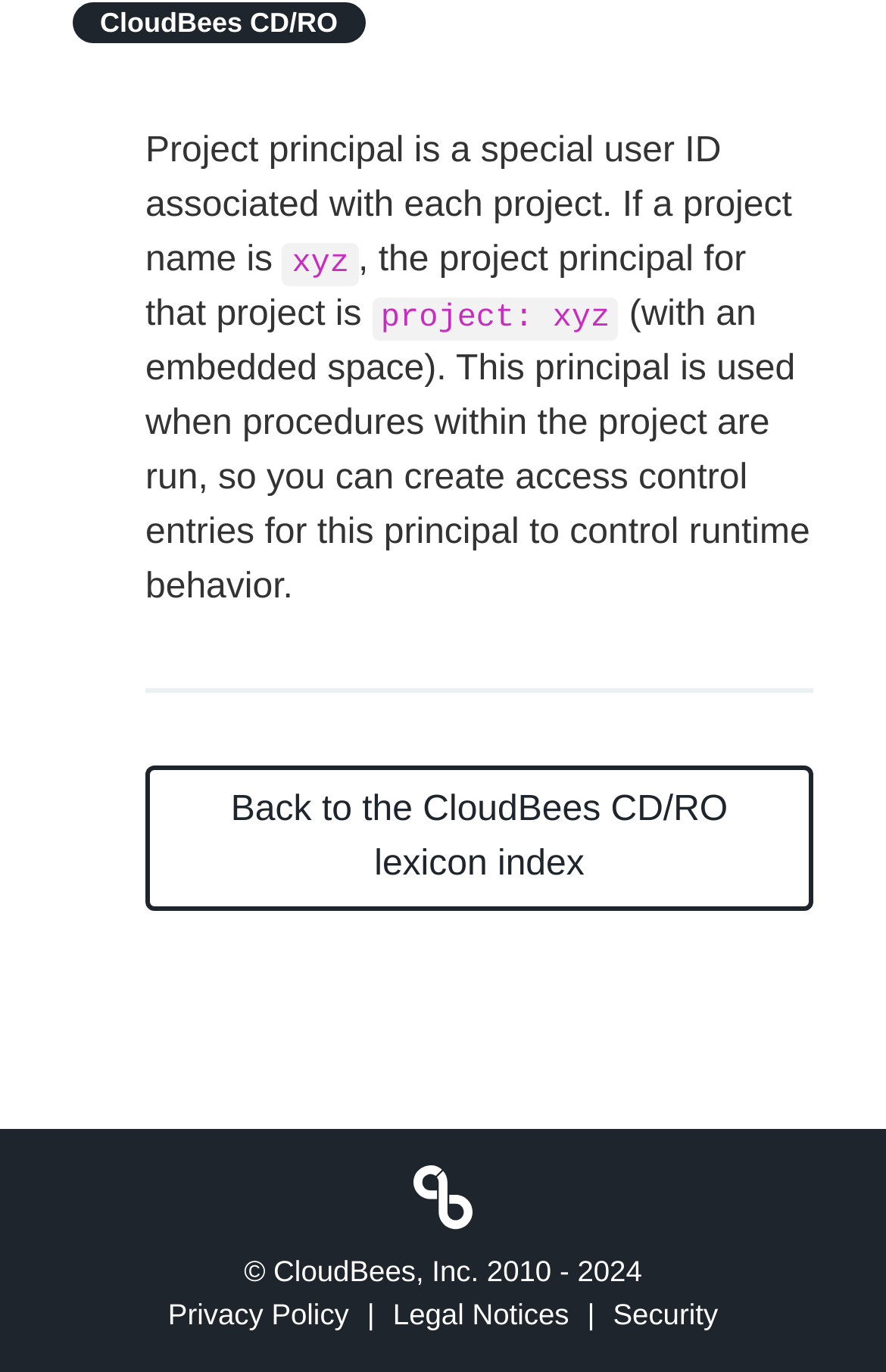Identify the bounding box coordinates for the UI element described as follows: Security. Use the format (top-left x, top-left y, bottom-right x, bottom-right y) and ensure all values are floating point numbers between 0 and 1.

[0.671, 0.942, 0.81, 0.974]